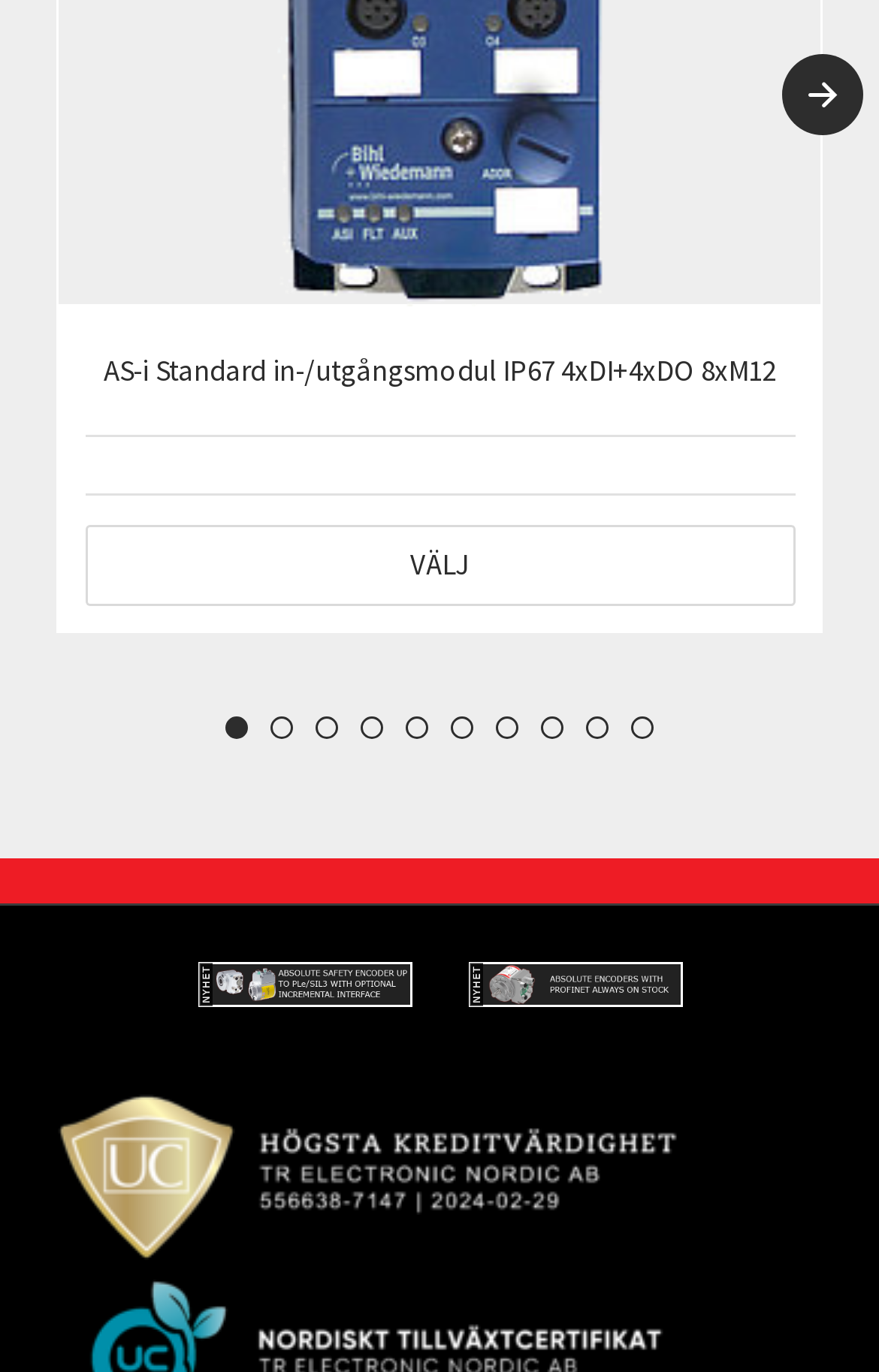Please identify the coordinates of the bounding box that should be clicked to fulfill this instruction: "Click the 'Sigillet är utfärdat av UC AB. Klicka på bilden för information om UC:s Riskklasser.' link".

[0.064, 0.898, 0.808, 0.926]